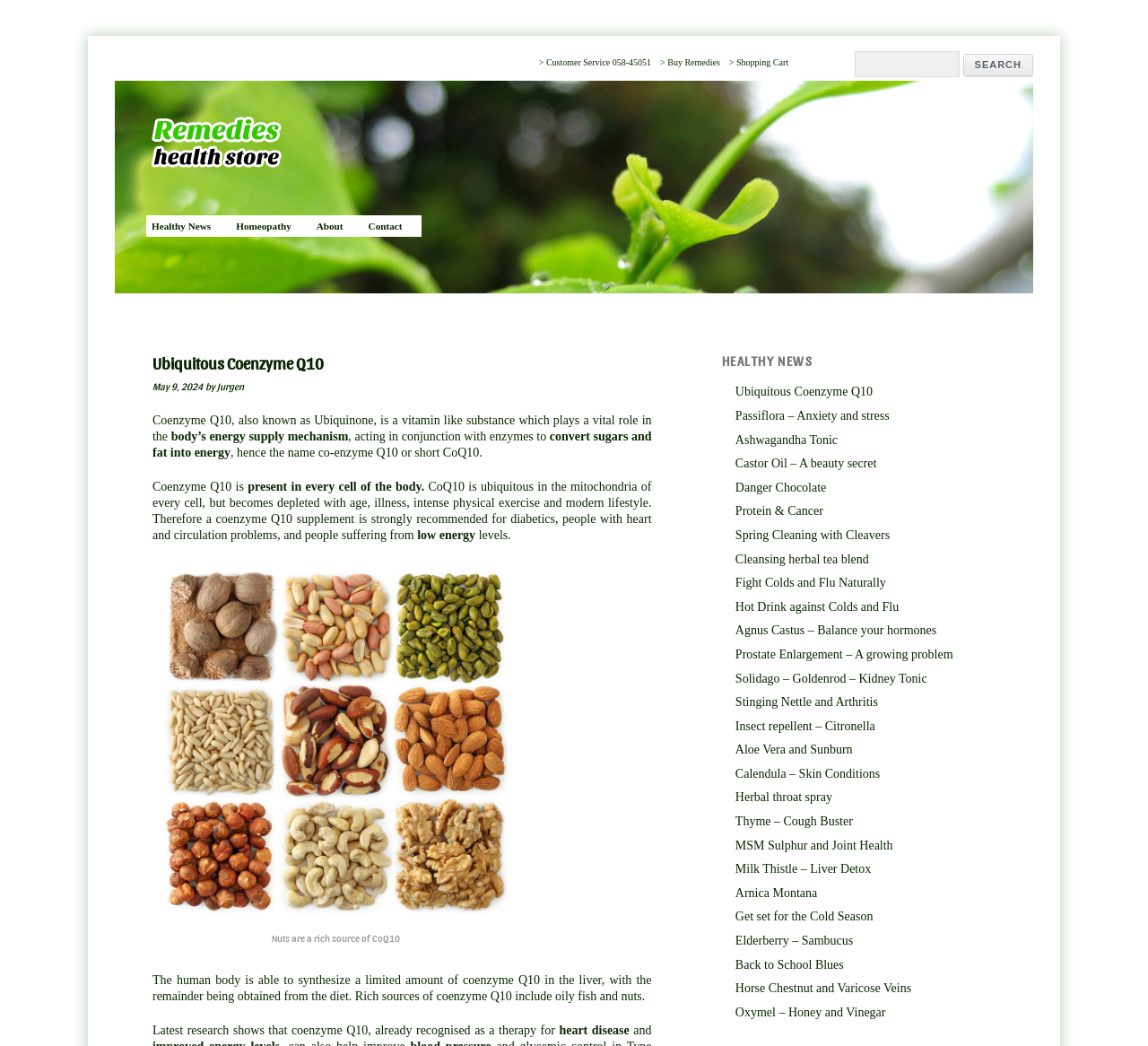Can you specify the bounding box coordinates of the area that needs to be clicked to fulfill the following instruction: "Contact customer service"?

[0.469, 0.055, 0.567, 0.064]